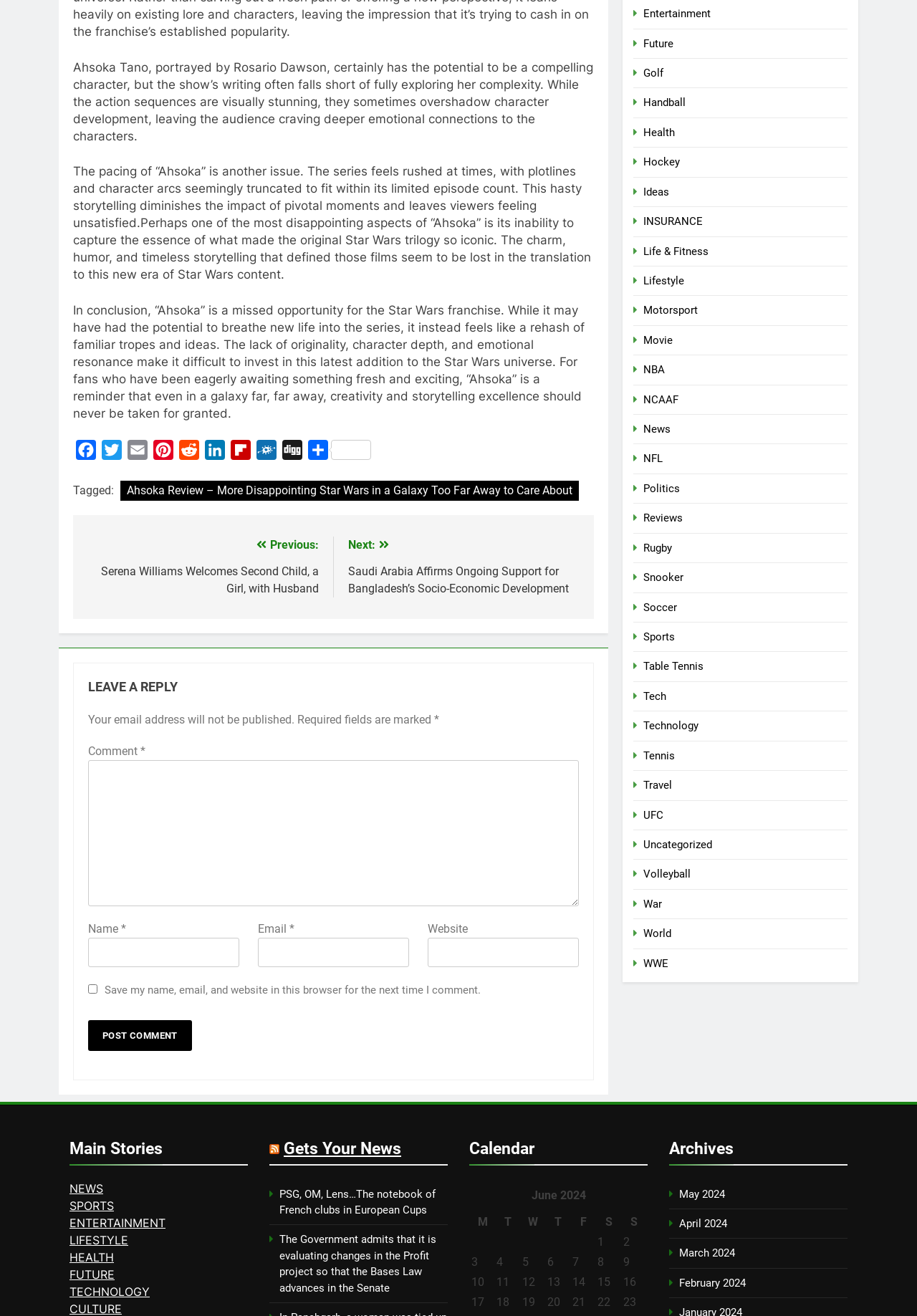Identify the bounding box of the UI component described as: "Blog".

None